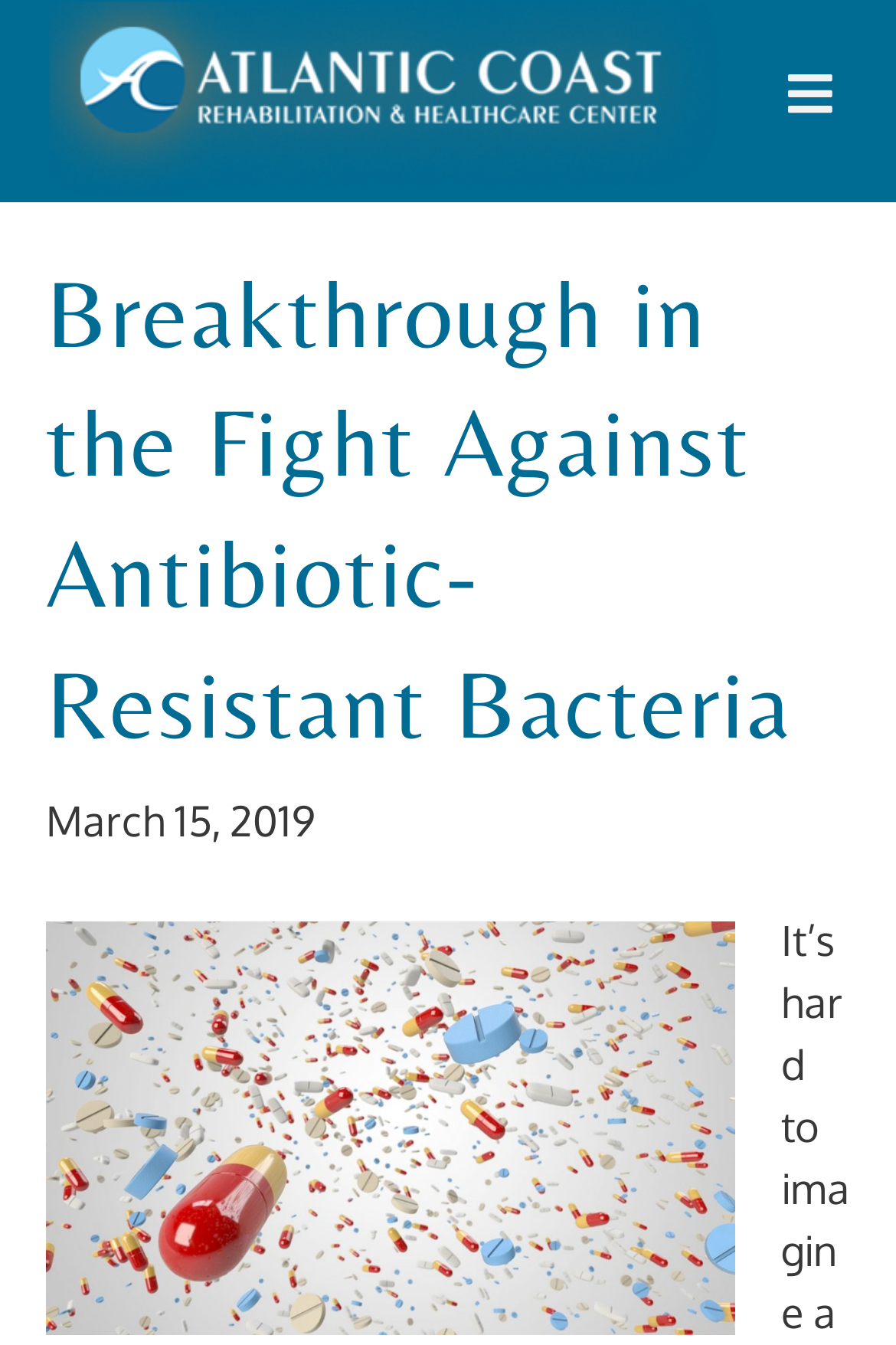Find the bounding box of the element with the following description: "Menu". The coordinates must be four float numbers between 0 and 1, formatted as [left, top, right, bottom].

[0.859, 0.041, 0.949, 0.099]